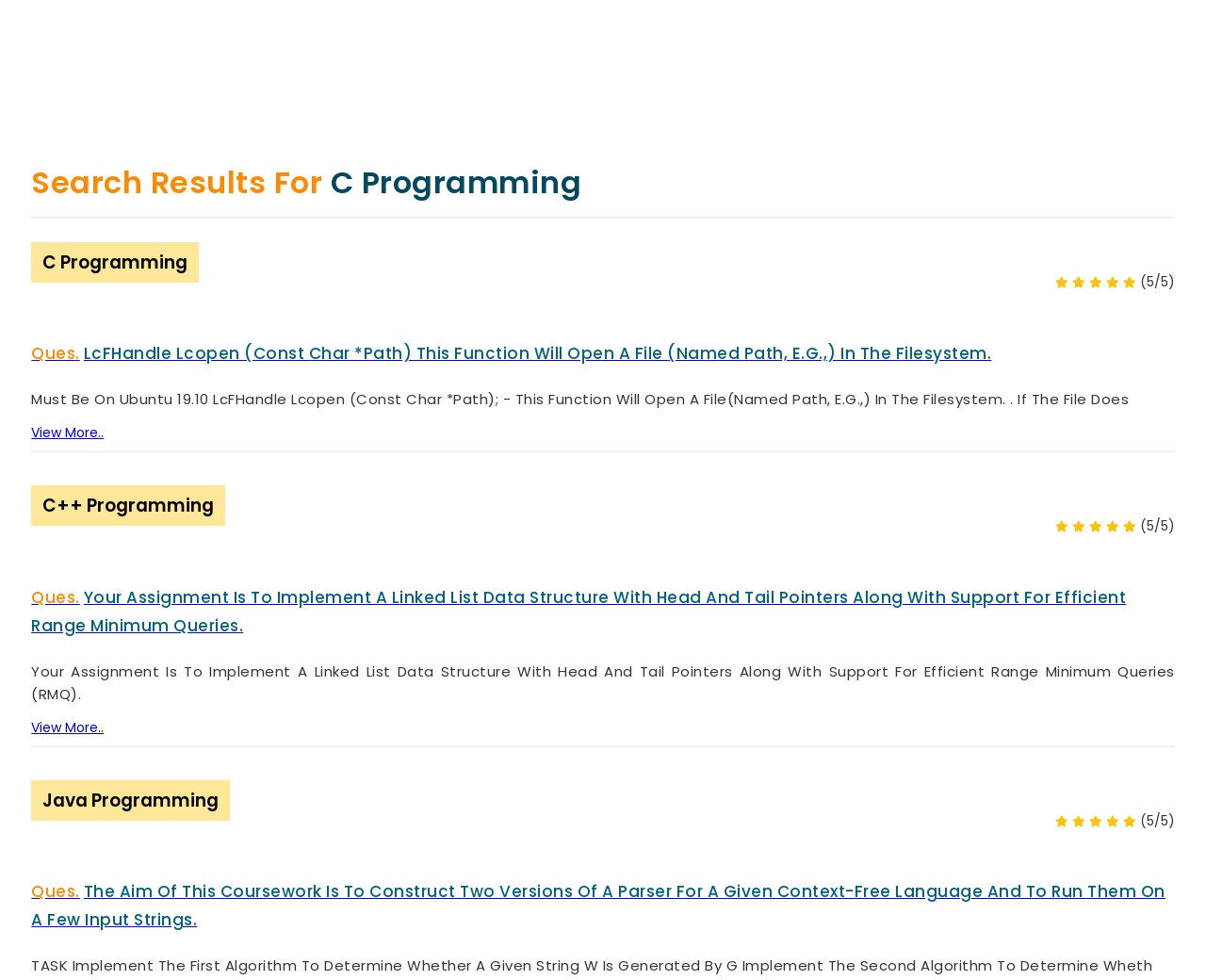What are the other services offered by this website?
Please respond to the question with a detailed and well-explained answer.

The other services offered by this website are listed under the 'Other Services' section, which includes Plagiarism Check and Experts.